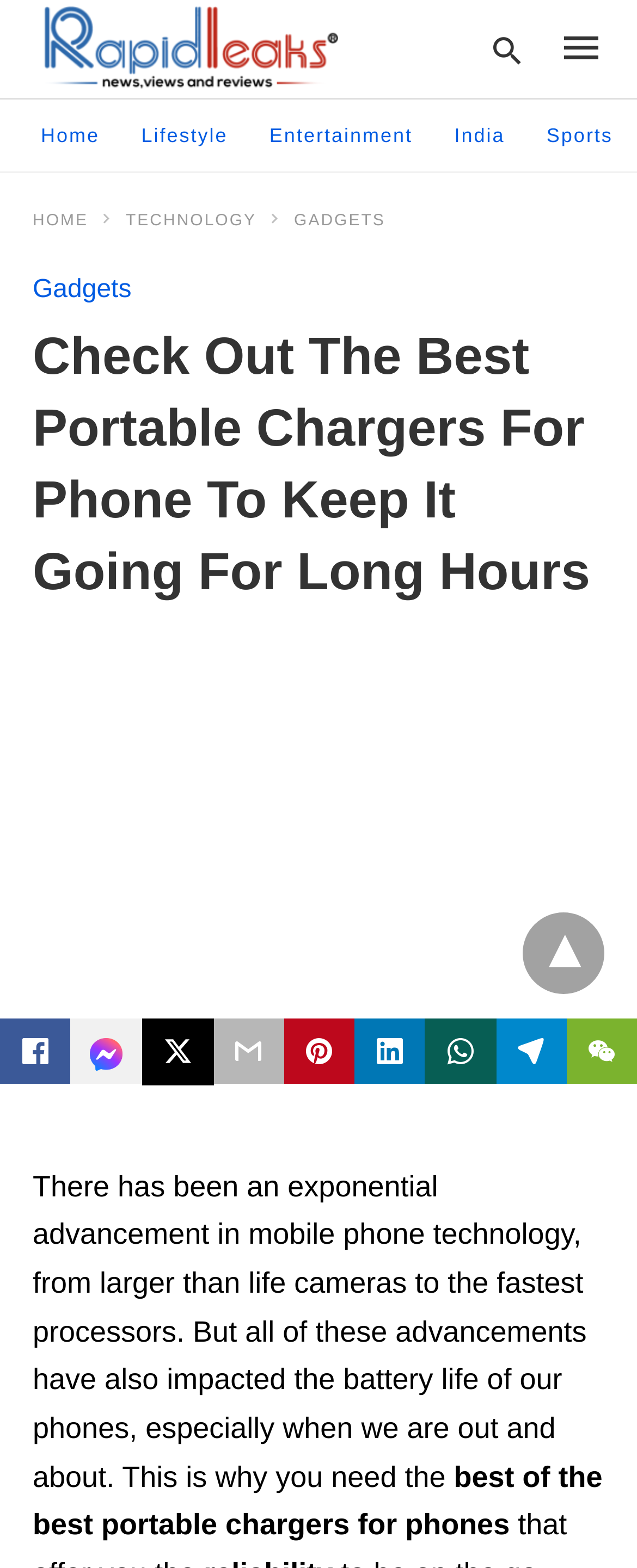Determine the bounding box coordinates of the region to click in order to accomplish the following instruction: "Explore Games link". Provide the coordinates as four float numbers between 0 and 1, specifically [left, top, right, bottom].

None